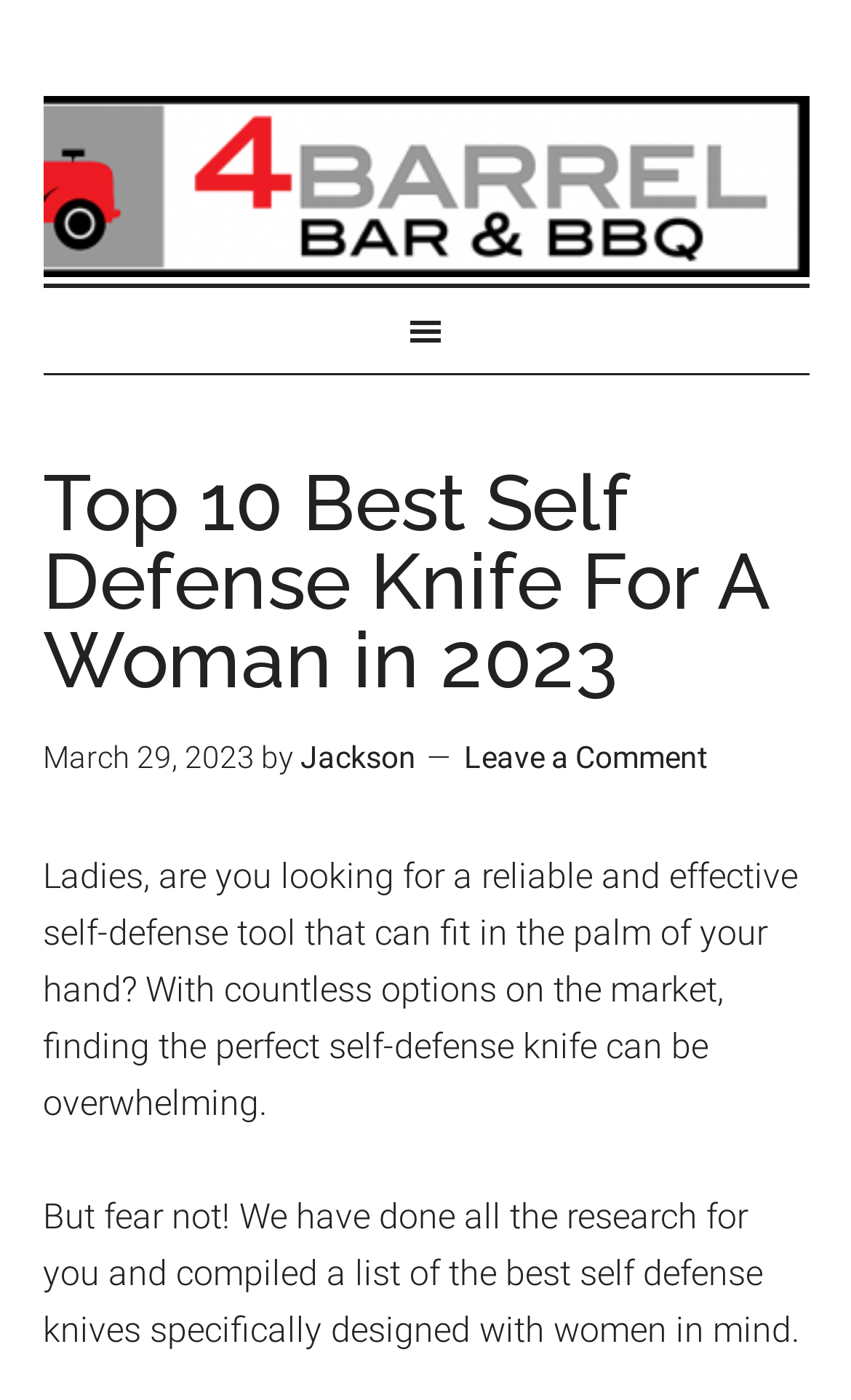Offer a detailed account of what is visible on the webpage.

The webpage is about the top 10 best self-defense knives for women in 2023. At the top, there is a link to "4 Barrel BBQ" on the left side of the page, taking up about 90% of the width. Below this link, there is a navigation section with a header that spans the full width of the page. The header contains the title "Top 10 Best Self Defense Knife For A Woman in 2023" in a prominent position, with the date "March 29, 2023" and the author "Jackson" written in a smaller font to the right of the title. 

On the same level as the header, there is a link to "Leave a Comment" on the right side of the page. Below the navigation section, there are two paragraphs of text. The first paragraph discusses the need for a reliable self-defense tool and the overwhelming number of options available. The second paragraph introduces the purpose of the webpage, which is to provide a list of the best self-defense knives designed for women.